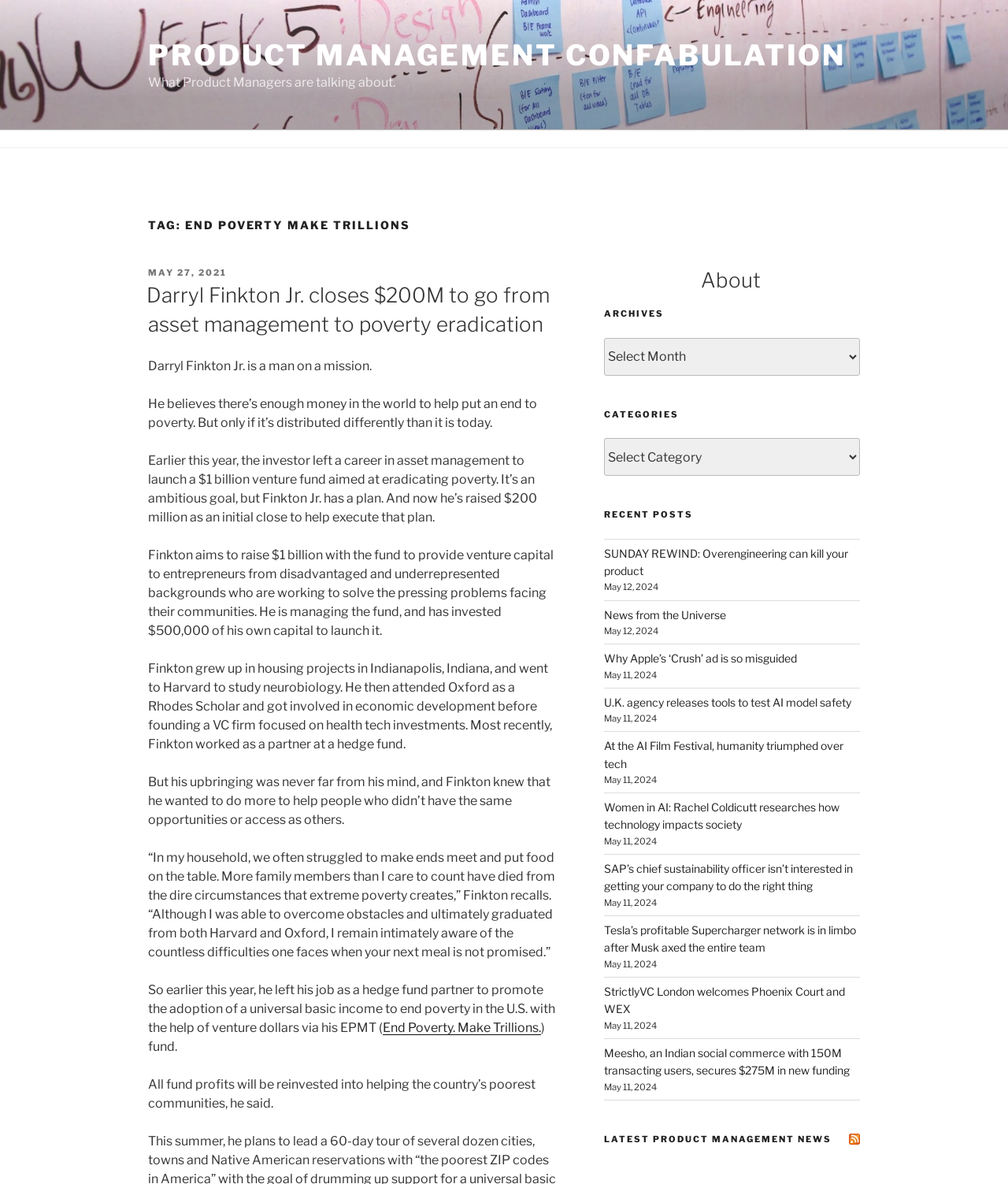Locate the bounding box coordinates of the area to click to fulfill this instruction: "Select an archive from the dropdown". The bounding box should be presented as four float numbers between 0 and 1, in the order [left, top, right, bottom].

[0.599, 0.285, 0.853, 0.317]